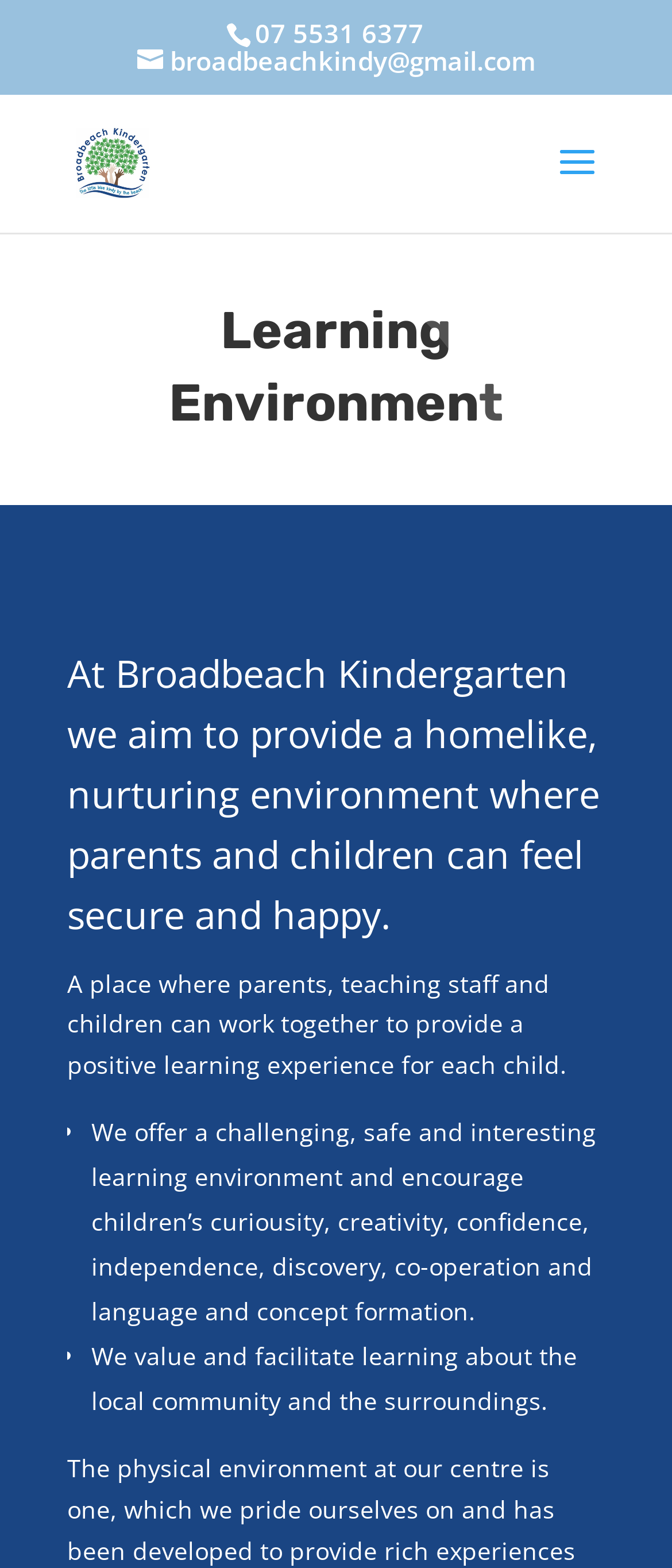Extract the bounding box coordinates of the UI element described: "aria-label="Toggle navigation"". Provide the coordinates in the format [left, top, right, bottom] with values ranging from 0 to 1.

None